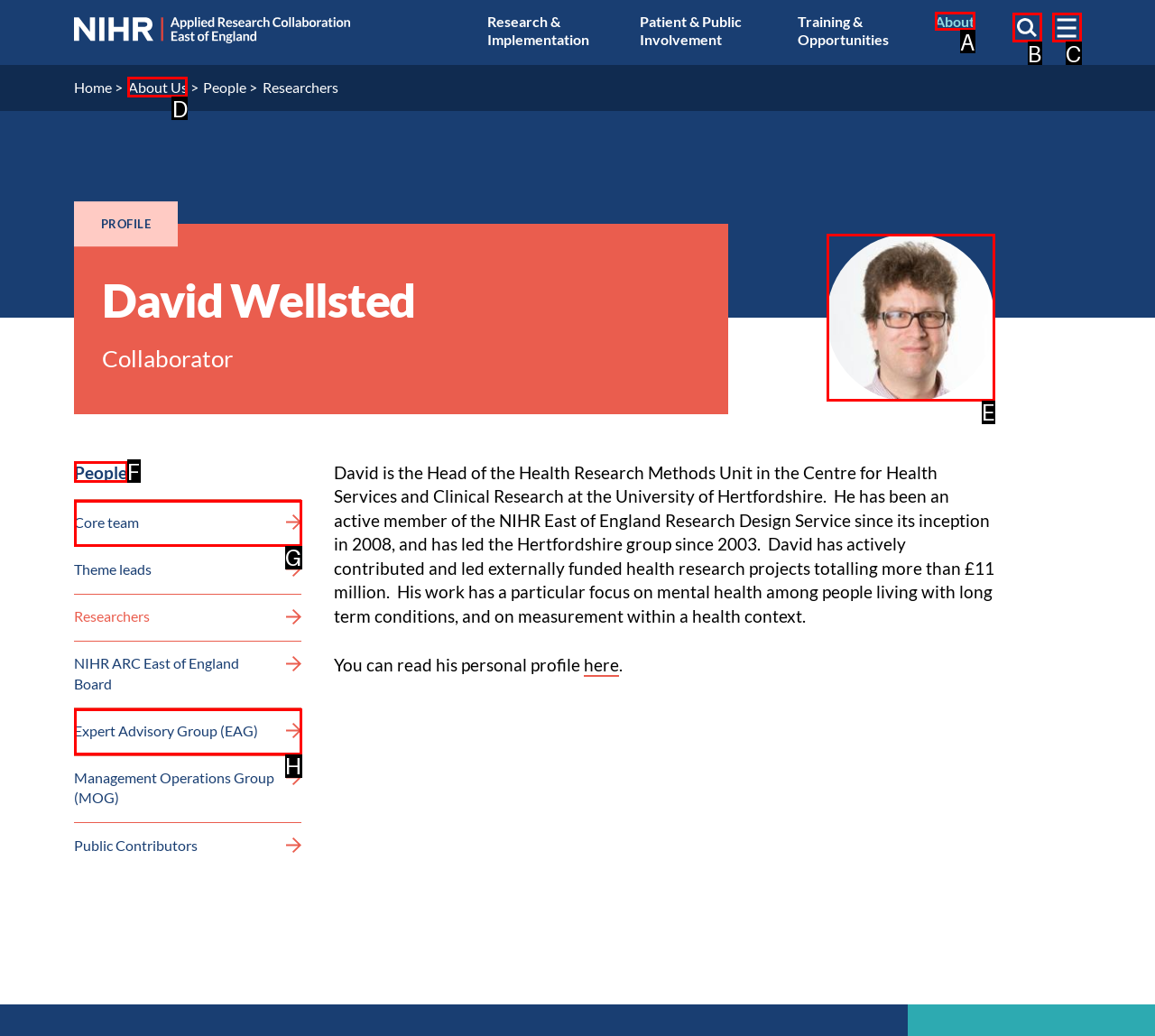Identify the correct HTML element to click to accomplish this task: view David Wellsted's profile
Respond with the letter corresponding to the correct choice.

E